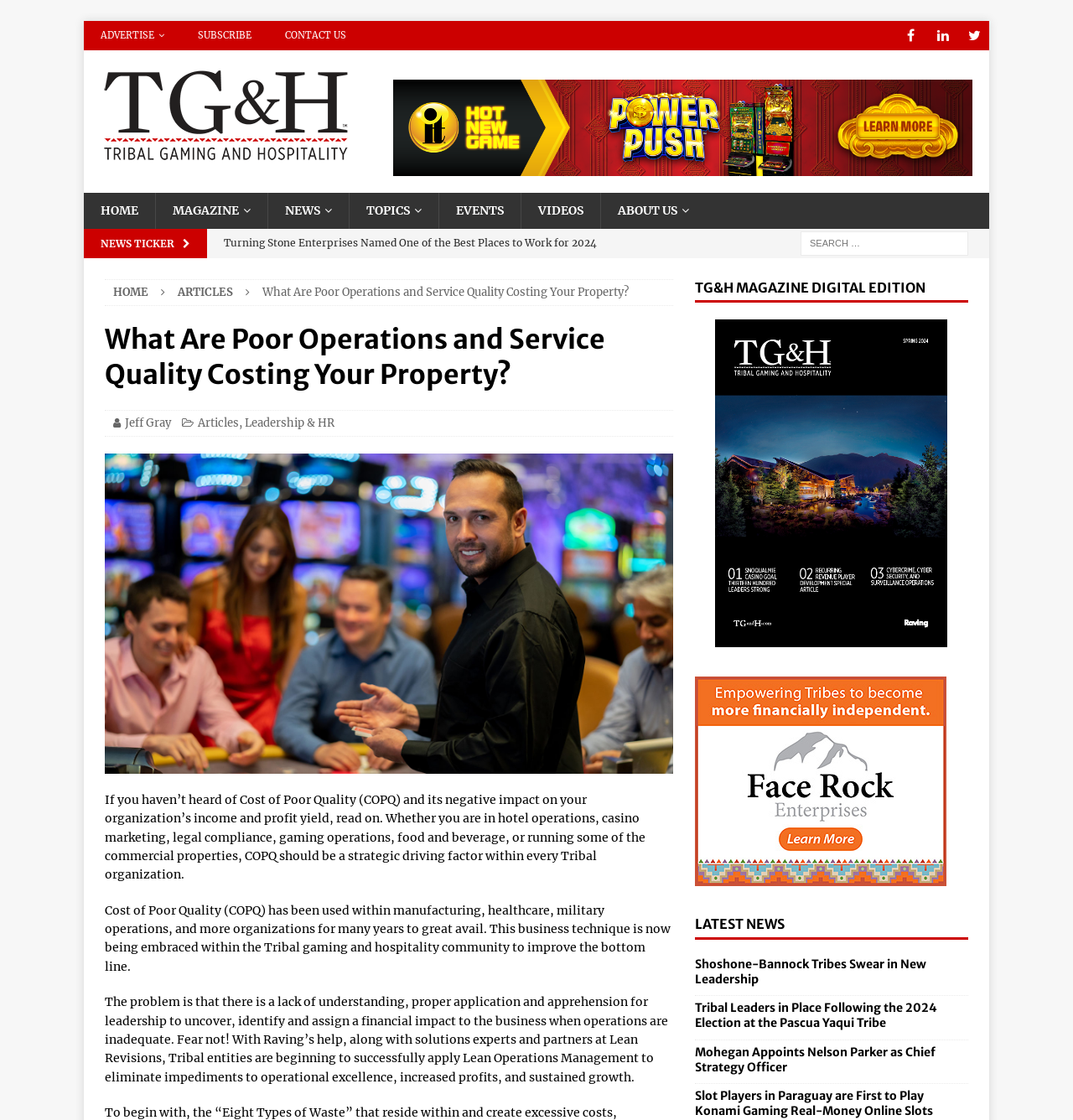Provide a comprehensive caption for the webpage.

This webpage is about Tribal Gaming and Hospitality Magazine, with a focus on the cost of poor quality (COPQ) in operations and service quality. At the top, there are several links to navigate the website, including "ADVERTISE", "SUBSCRIBE", "CONTACT US", and social media links. Below these links, there is a logo of Tribal Gaming and Hospitality Magazine, accompanied by a link to the magazine's homepage.

On the left side, there is a menu with links to different sections of the website, including "HOME", "MAGAZINE", "NEWS", "TOPICS", "EVENTS", "VIDEOS", and "ABOUT US". Below this menu, there is a news ticker with several links to news articles.

The main content of the webpage is an article titled "What Are Poor Operations and Service Quality Costing Your Property?" The article discusses the concept of COPQ and its impact on organizations, particularly in the Tribal gaming and hospitality community. The article is divided into several paragraphs, with headings and links to related articles and authors.

On the right side, there are several sections, including a search bar, a link to the digital edition of the magazine, and a section titled "LATEST NEWS" with links to several news articles. There are also several images and icons throughout the webpage, including a Facebook icon, a LinkedIn icon, and a Twitter icon.